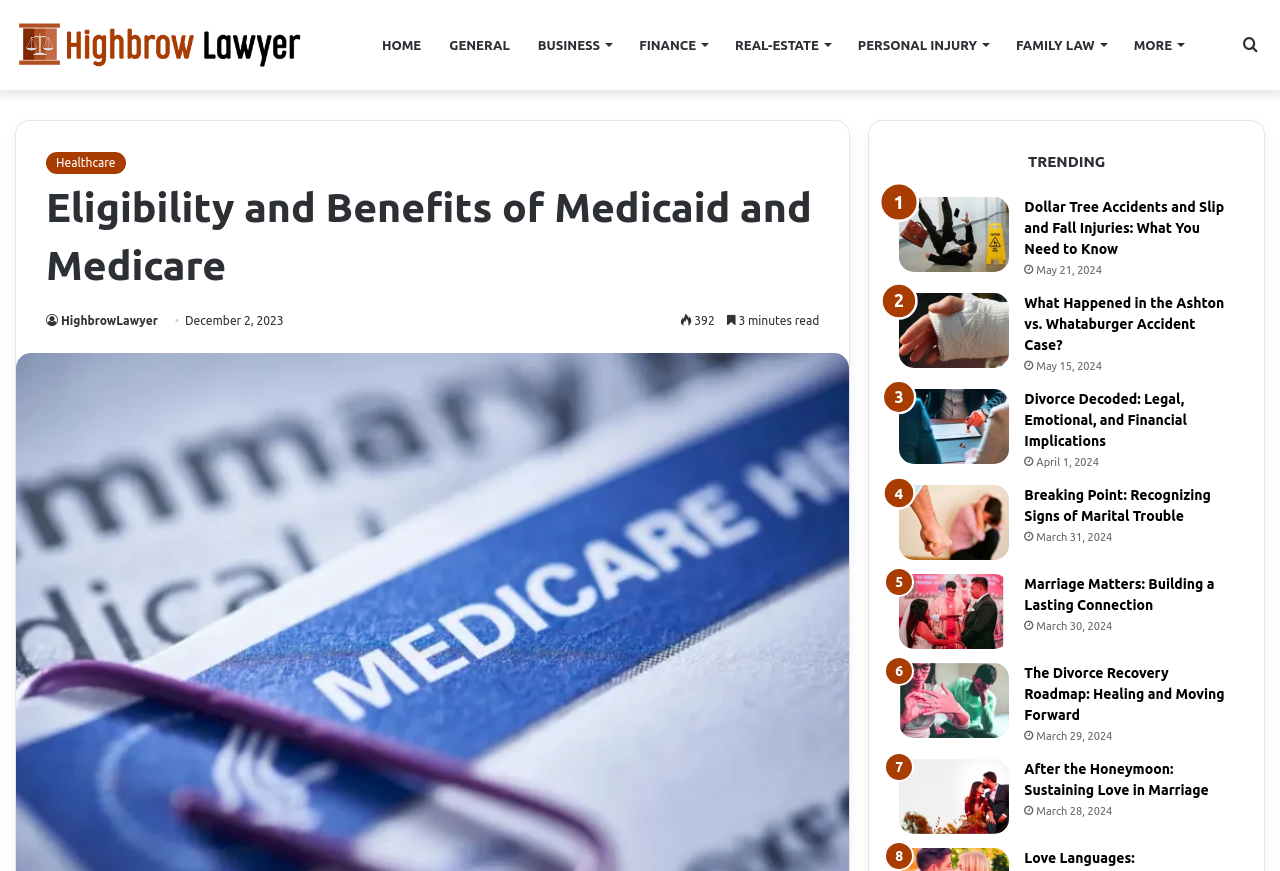Please determine the bounding box coordinates of the element to click on in order to accomplish the following task: "Explore the 'Healthcare' category". Ensure the coordinates are four float numbers ranging from 0 to 1, i.e., [left, top, right, bottom].

[0.036, 0.175, 0.098, 0.2]